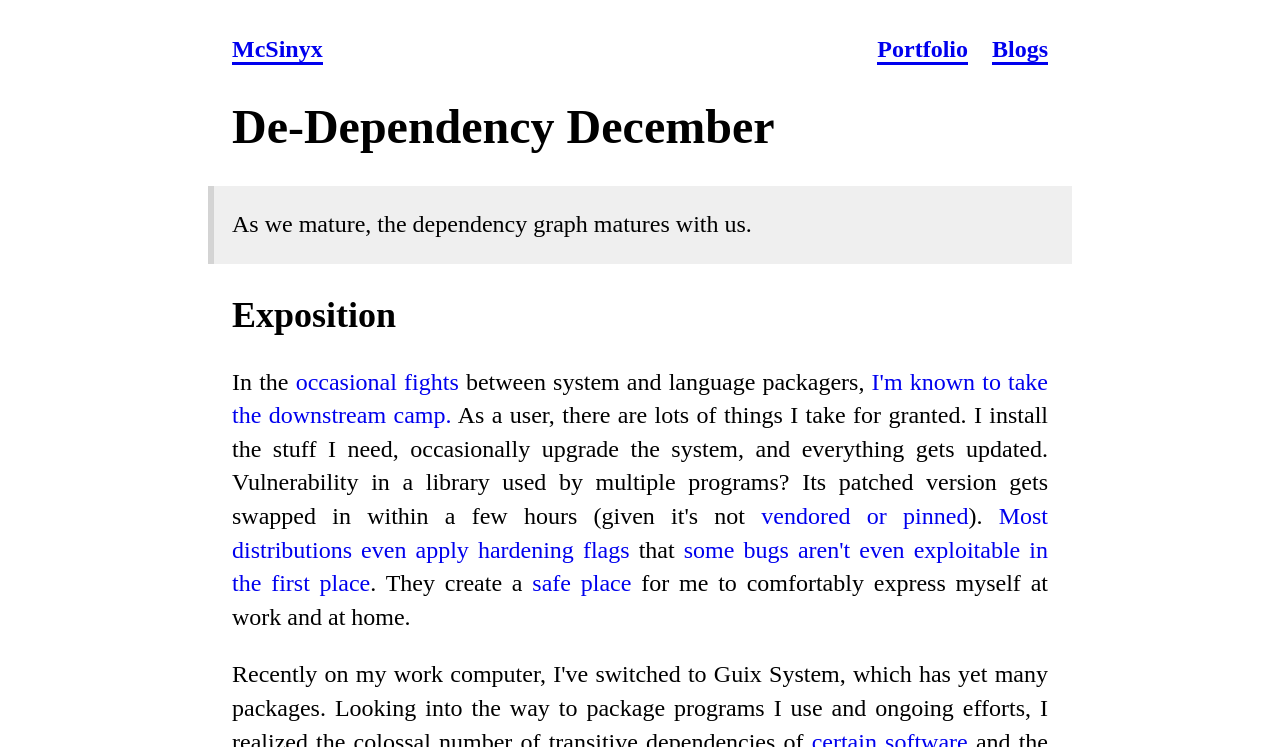What is the purpose of hardening flags?
Answer the question with a single word or phrase derived from the image.

Make bugs unexploitable